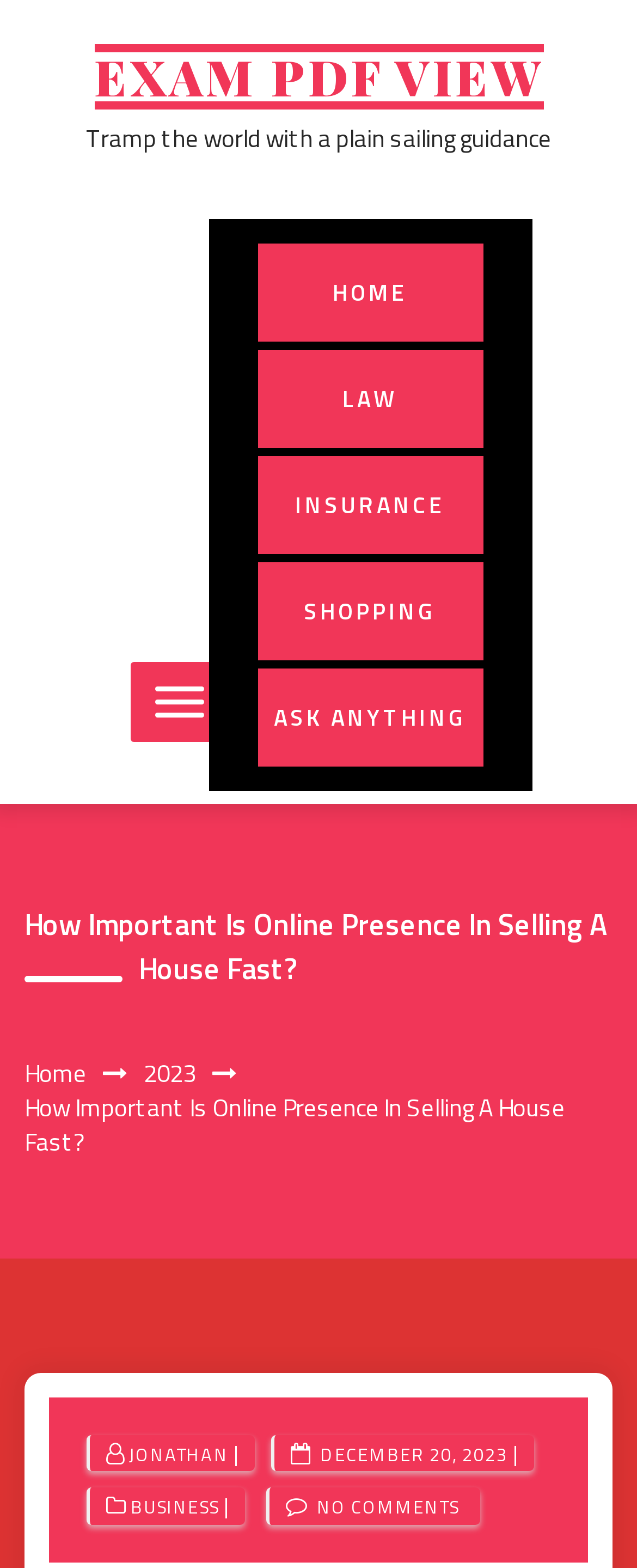Provide your answer in one word or a succinct phrase for the question: 
What is the category of the article?

BUSINESS